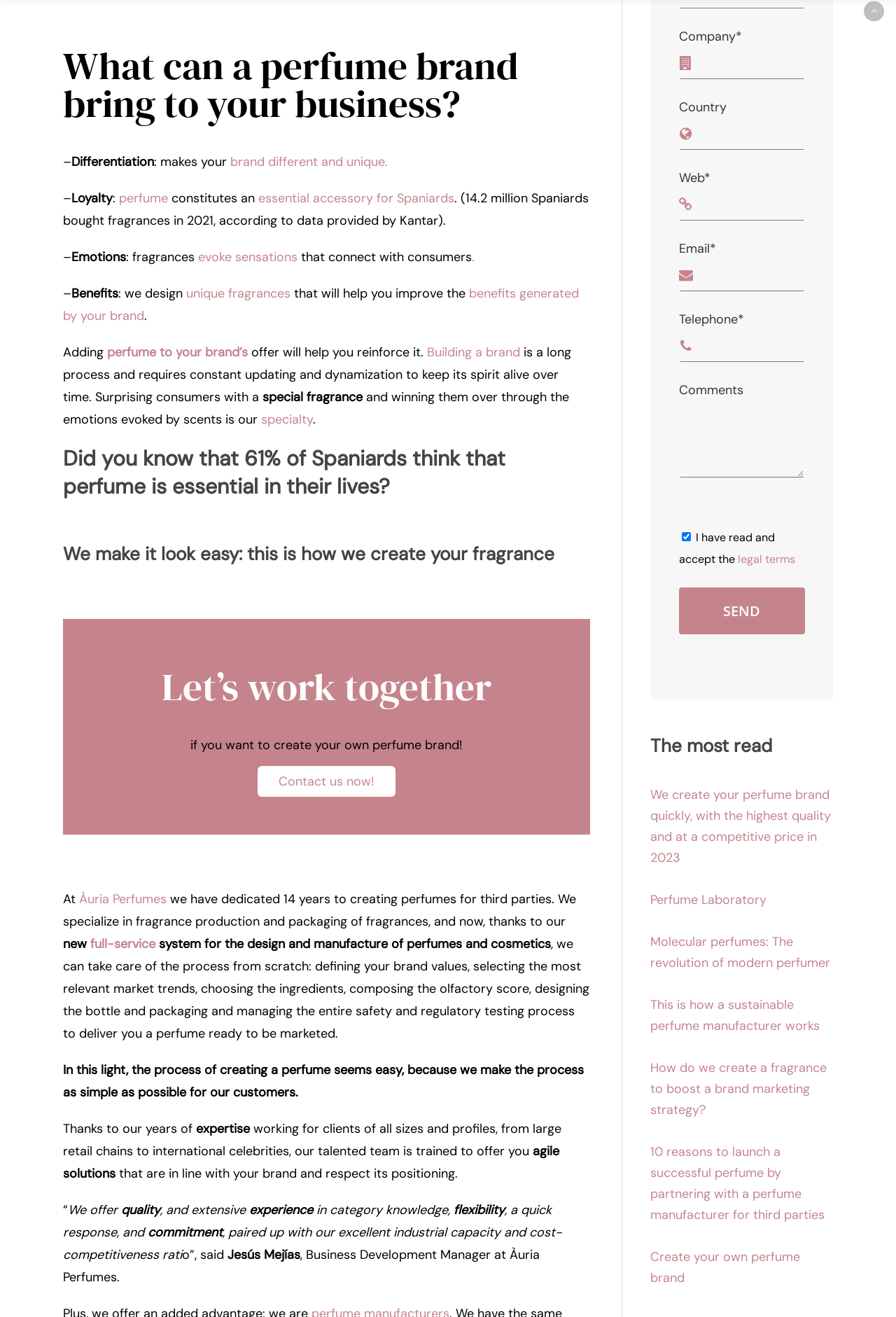What is the name of the company that specializes in fragrance production?
Look at the image and provide a short answer using one word or a phrase.

Àuria Perfumes